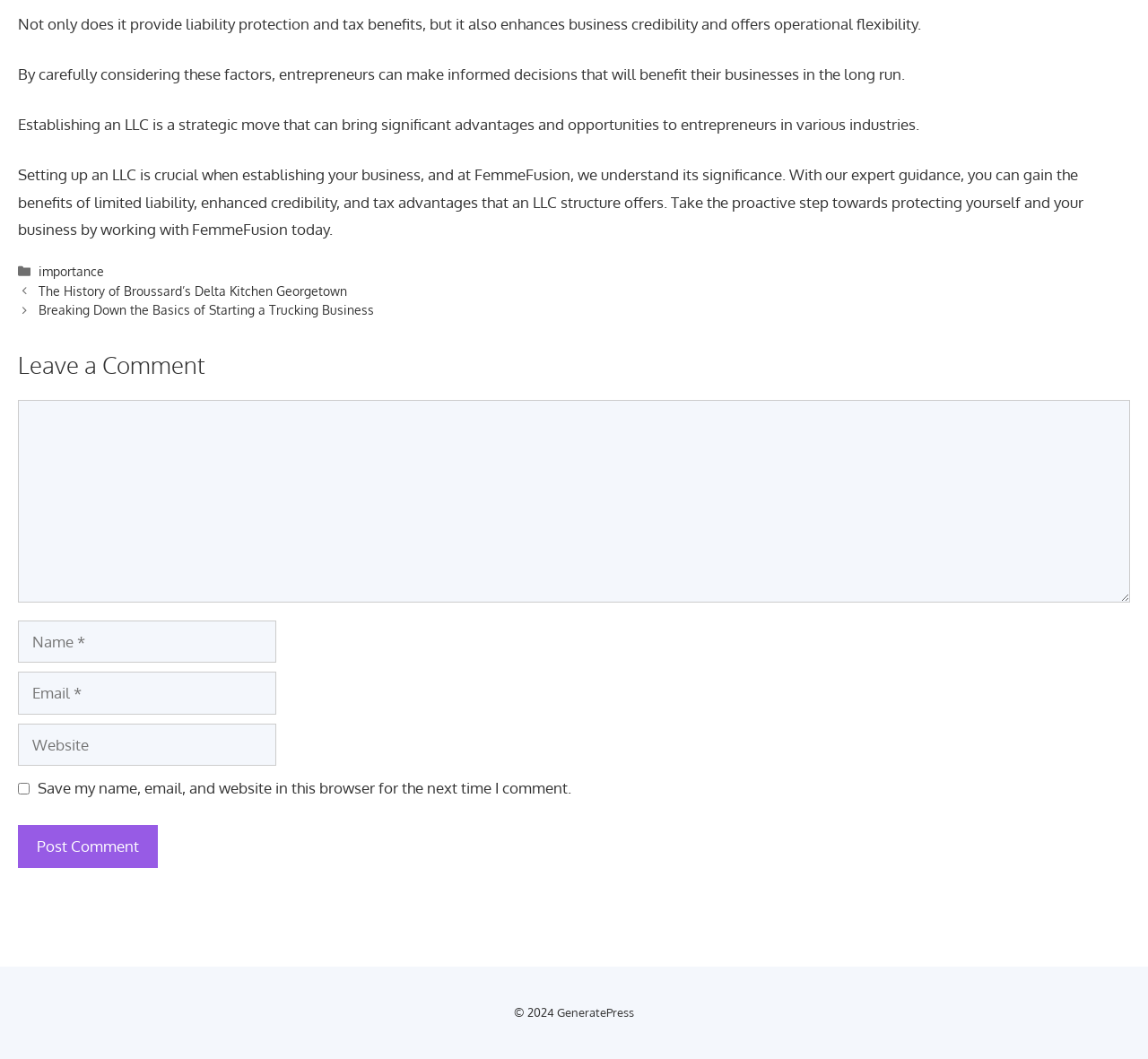Provide the bounding box coordinates of the UI element this sentence describes: "parent_node: Comment name="author" placeholder="Name *"".

[0.016, 0.586, 0.241, 0.626]